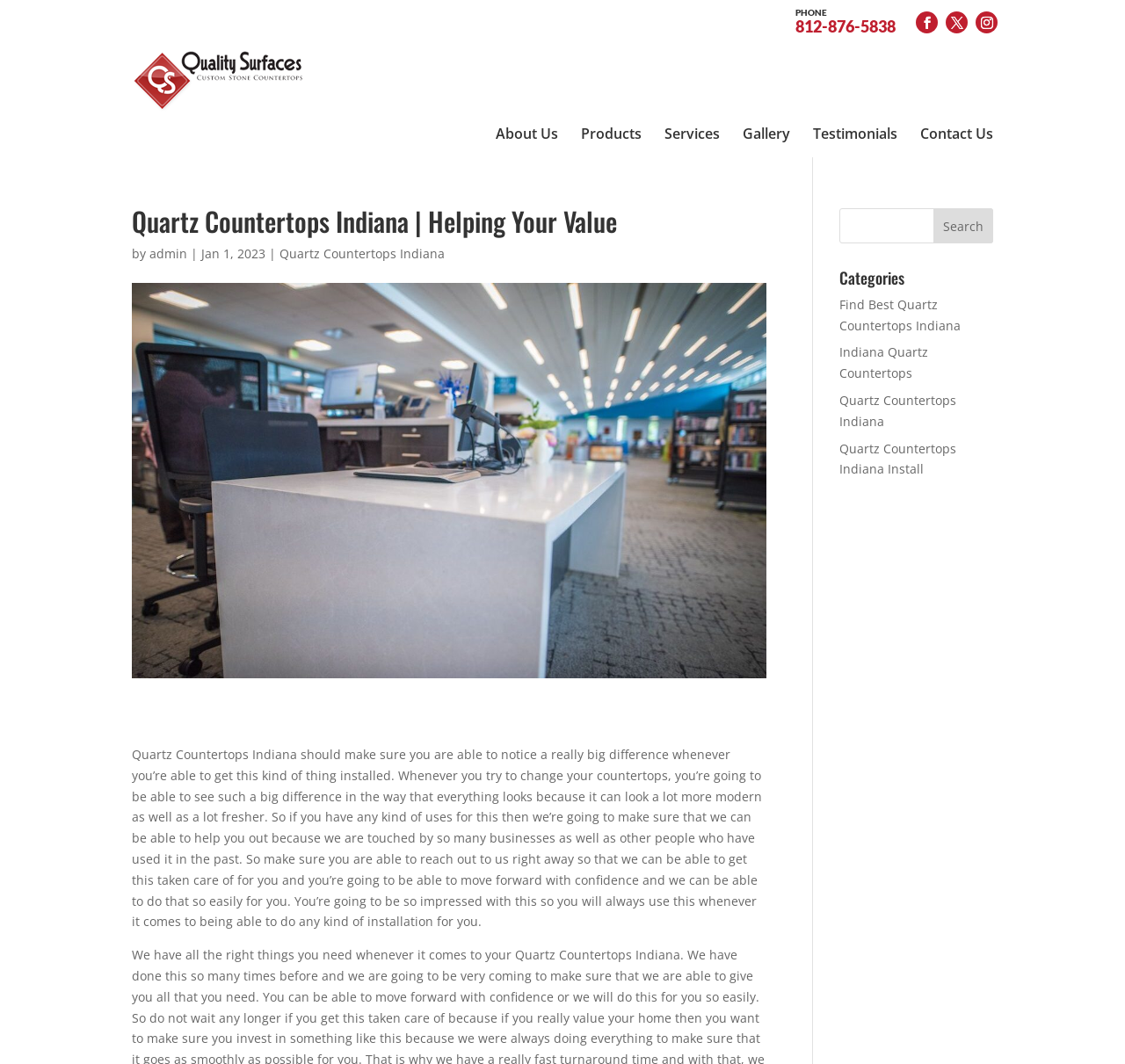Using details from the image, please answer the following question comprehensively:
What is the company name?

I found the company name by looking at the top-left corner of the webpage, where there is a link with the text 'Quality Surfaces' and an image with the same name.